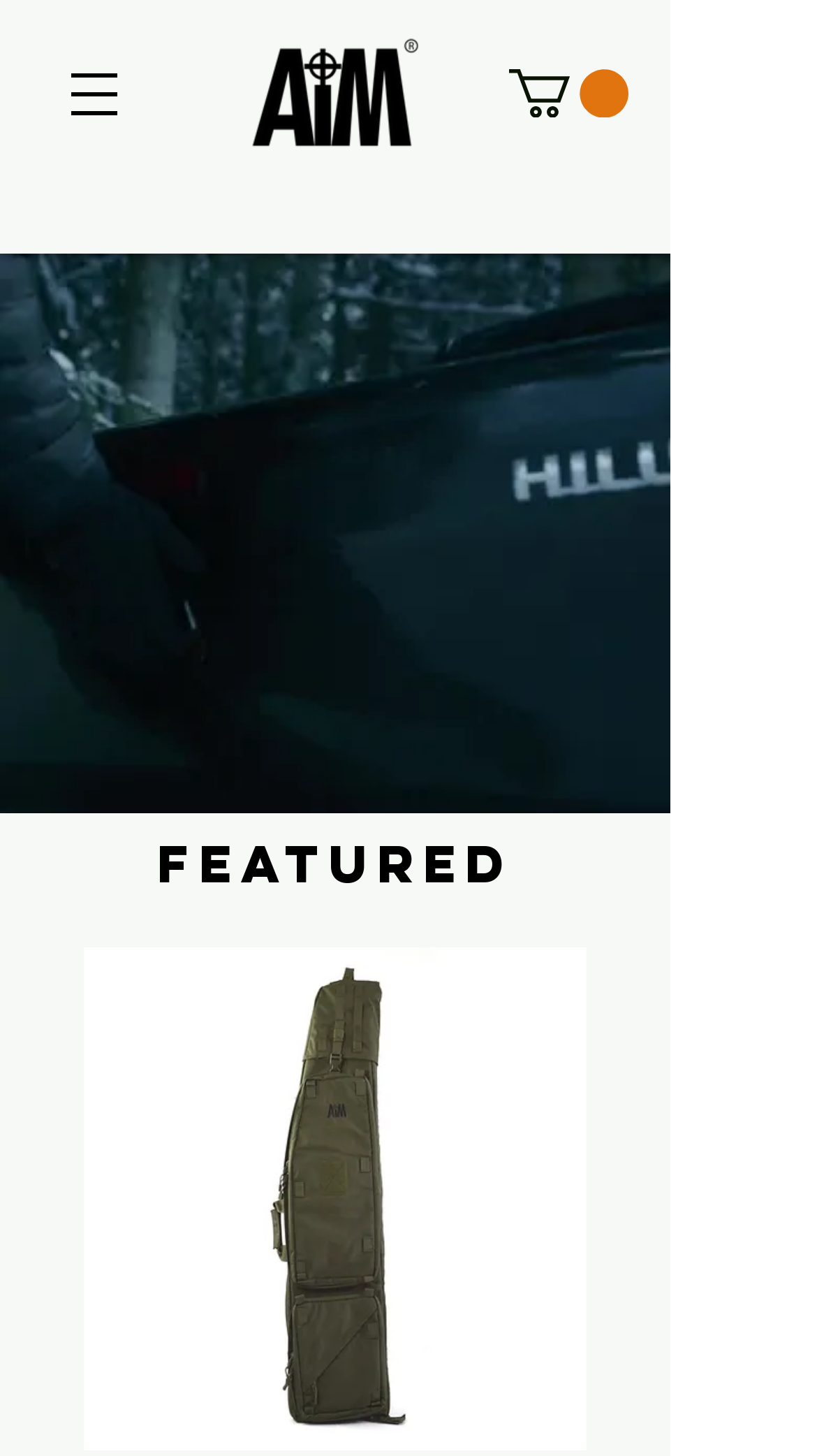How many main sections are there on the webpage?
Examine the image closely and answer the question with as much detail as possible.

There are two main sections on the webpage, one with the 'MADE FOR MORE' heading and a video button, and another with the 'FEATURED' heading and navigation buttons, which suggest that the webpage is divided into two main areas with different content.